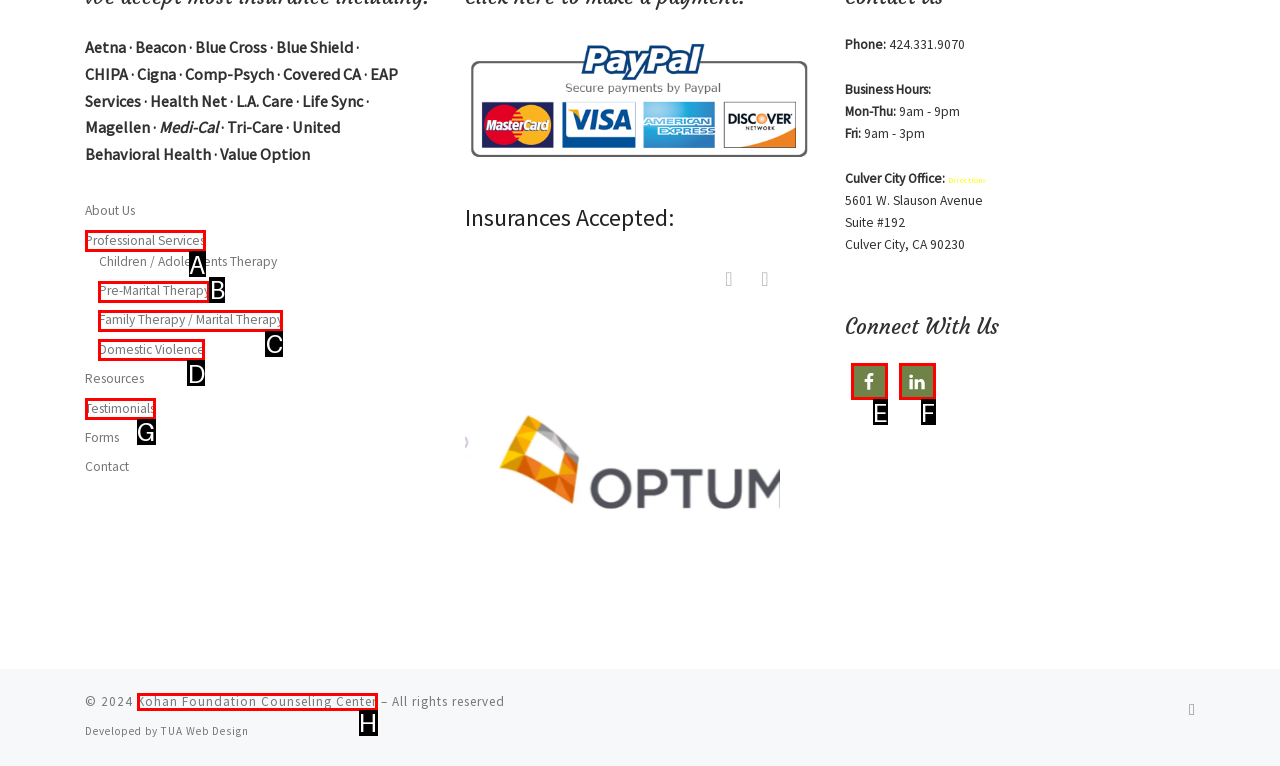Find the HTML element that suits the description: Family Therapy / Marital Therapy
Indicate your answer with the letter of the matching option from the choices provided.

C